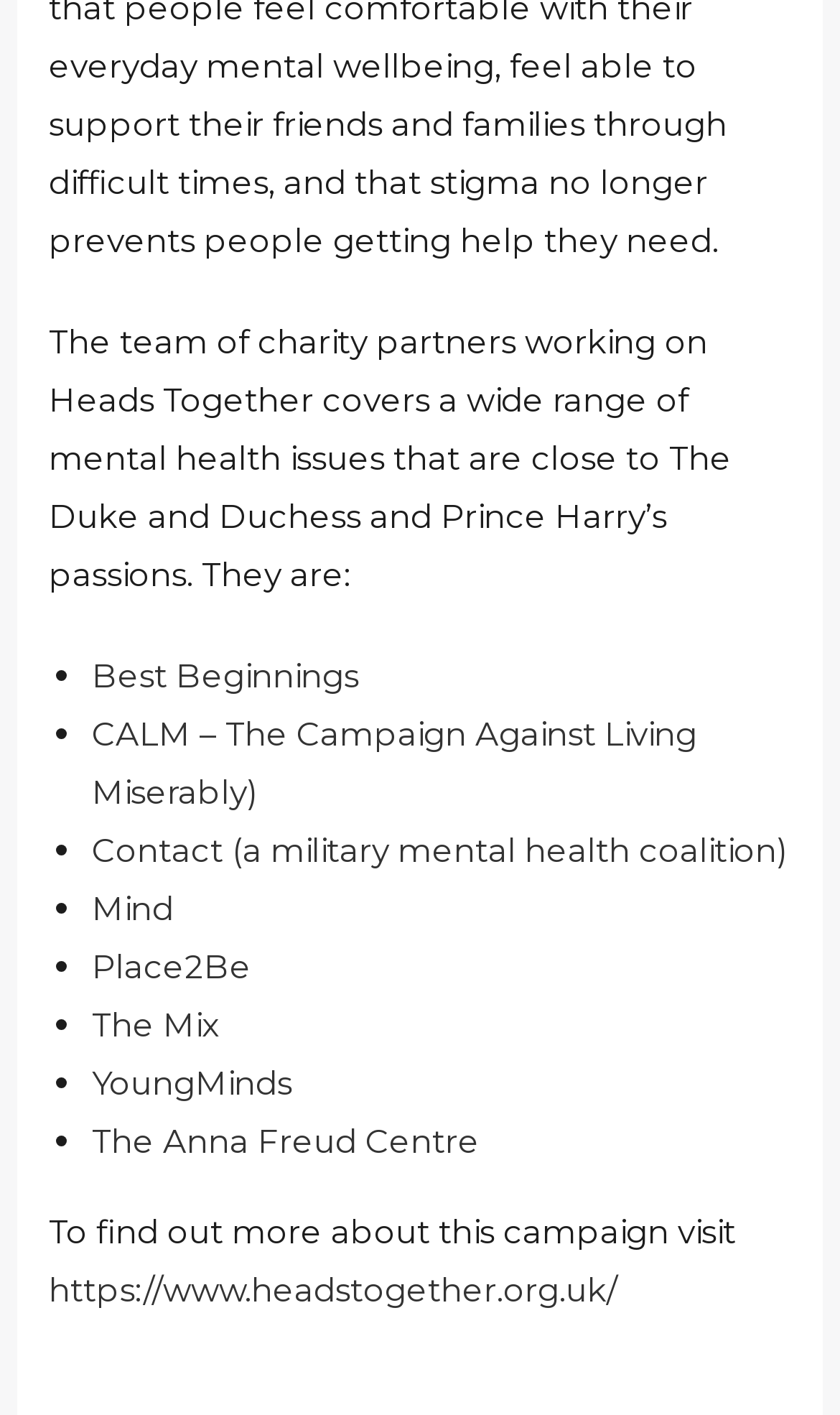What is the last charity partner listed?
Refer to the screenshot and deliver a thorough answer to the question presented.

I looked at the list of charity partners and found that The Anna Freud Centre is the last one listed.